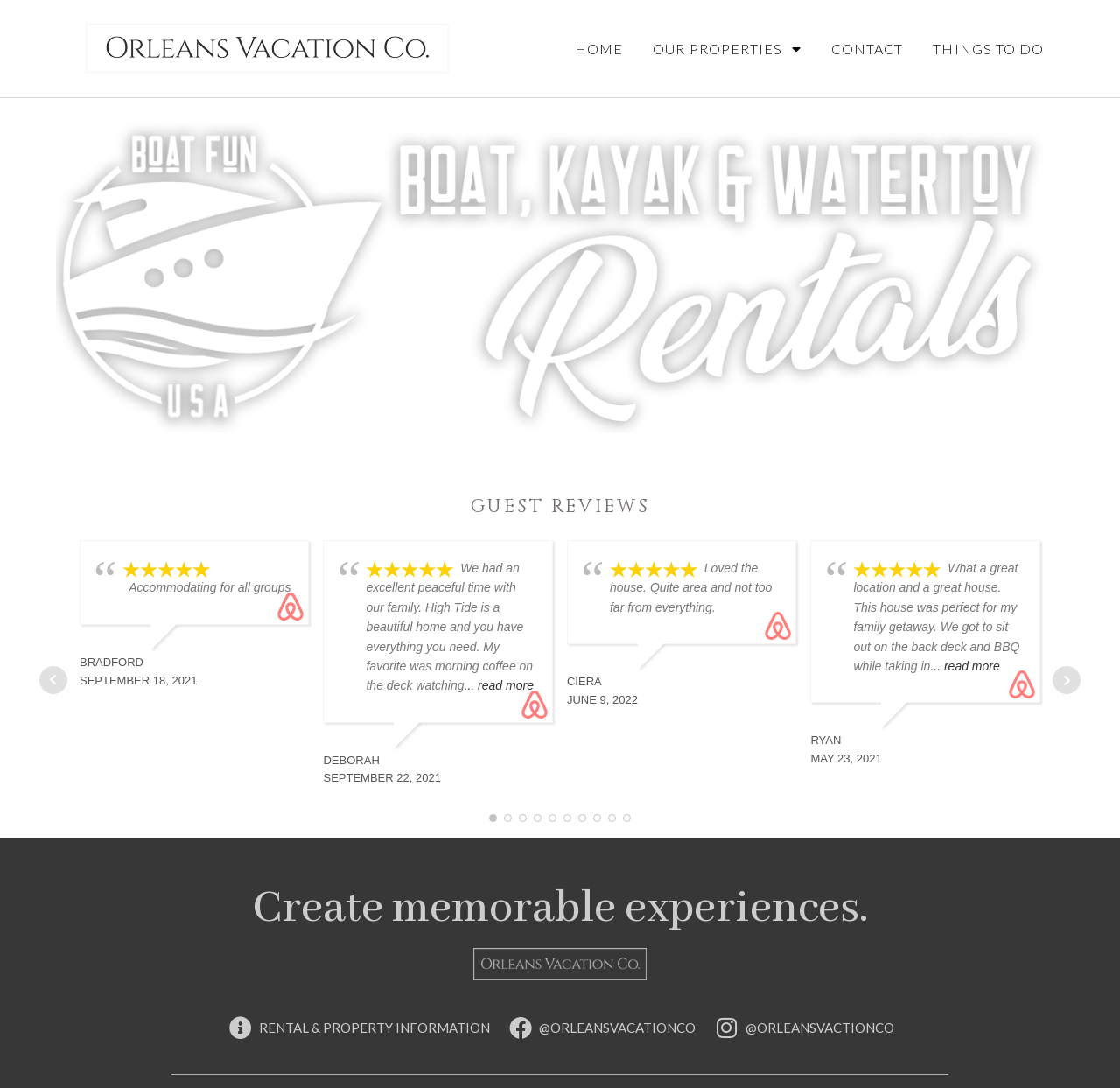Identify the bounding box coordinates of the clickable region required to complete the instruction: "Read more about Deborah's review". The coordinates should be given as four float numbers within the range of 0 and 1, i.e., [left, top, right, bottom].

[0.415, 0.624, 0.477, 0.637]